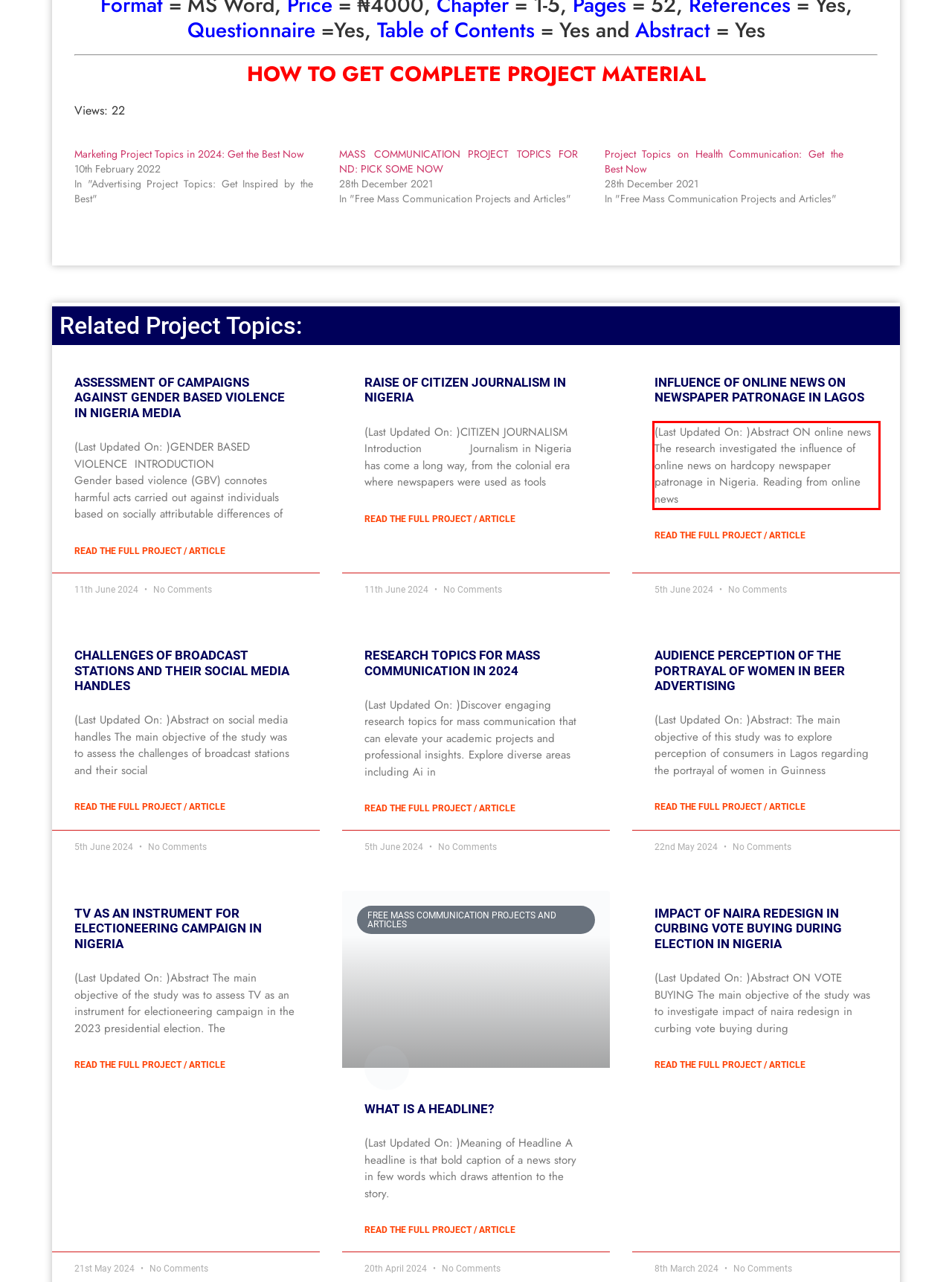Look at the webpage screenshot and recognize the text inside the red bounding box.

(Last Updated On: )Abstract ON online news The research investigated the influence of online news on hardcopy newspaper patronage in Nigeria. Reading from online news